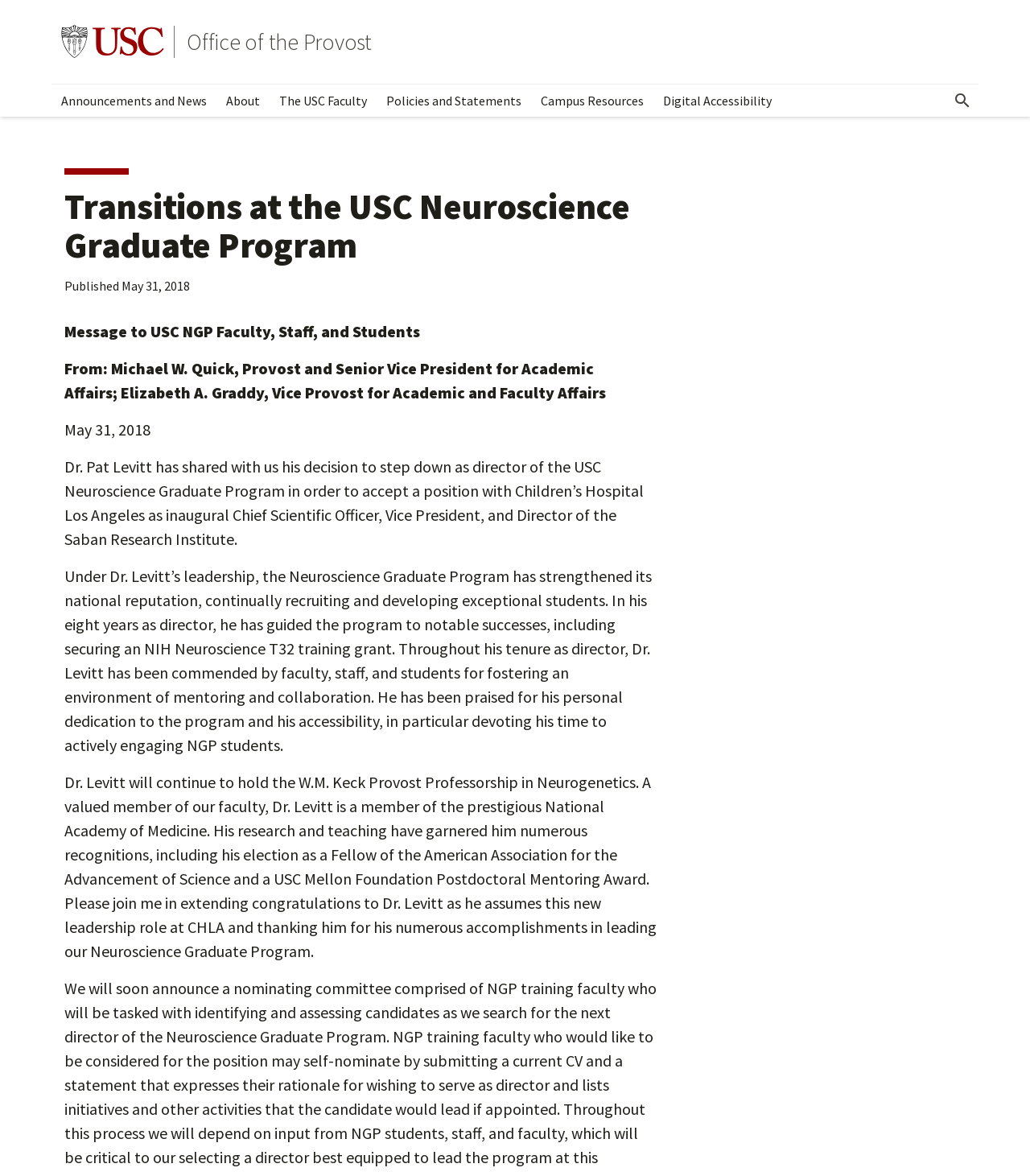Locate the bounding box coordinates of the element's region that should be clicked to carry out the following instruction: "Go to usc.edu homepage". The coordinates need to be four float numbers between 0 and 1, i.e., [left, top, right, bottom].

[0.059, 0.021, 0.159, 0.051]